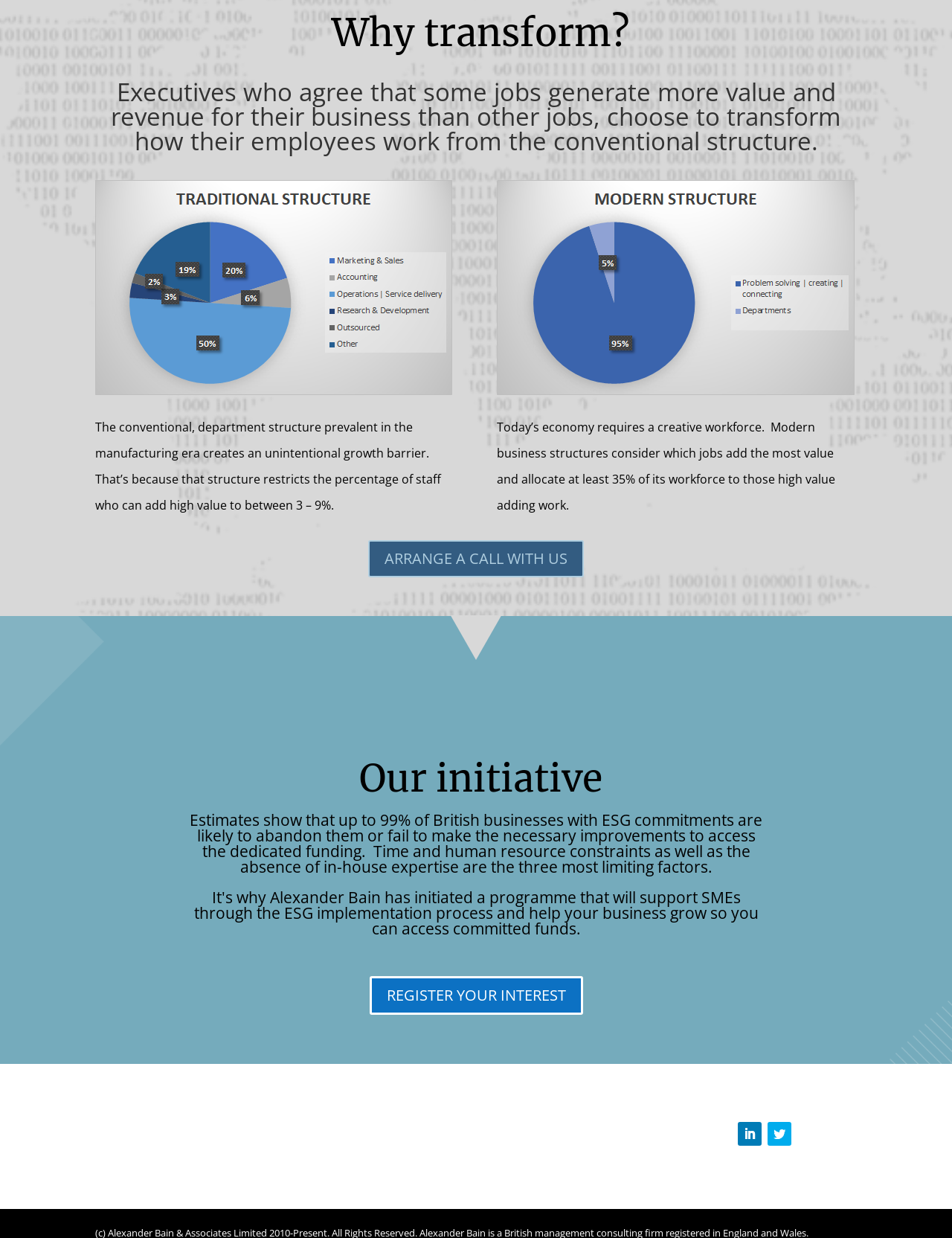Determine the bounding box coordinates of the UI element described by: "Follow".

[0.806, 0.906, 0.831, 0.926]